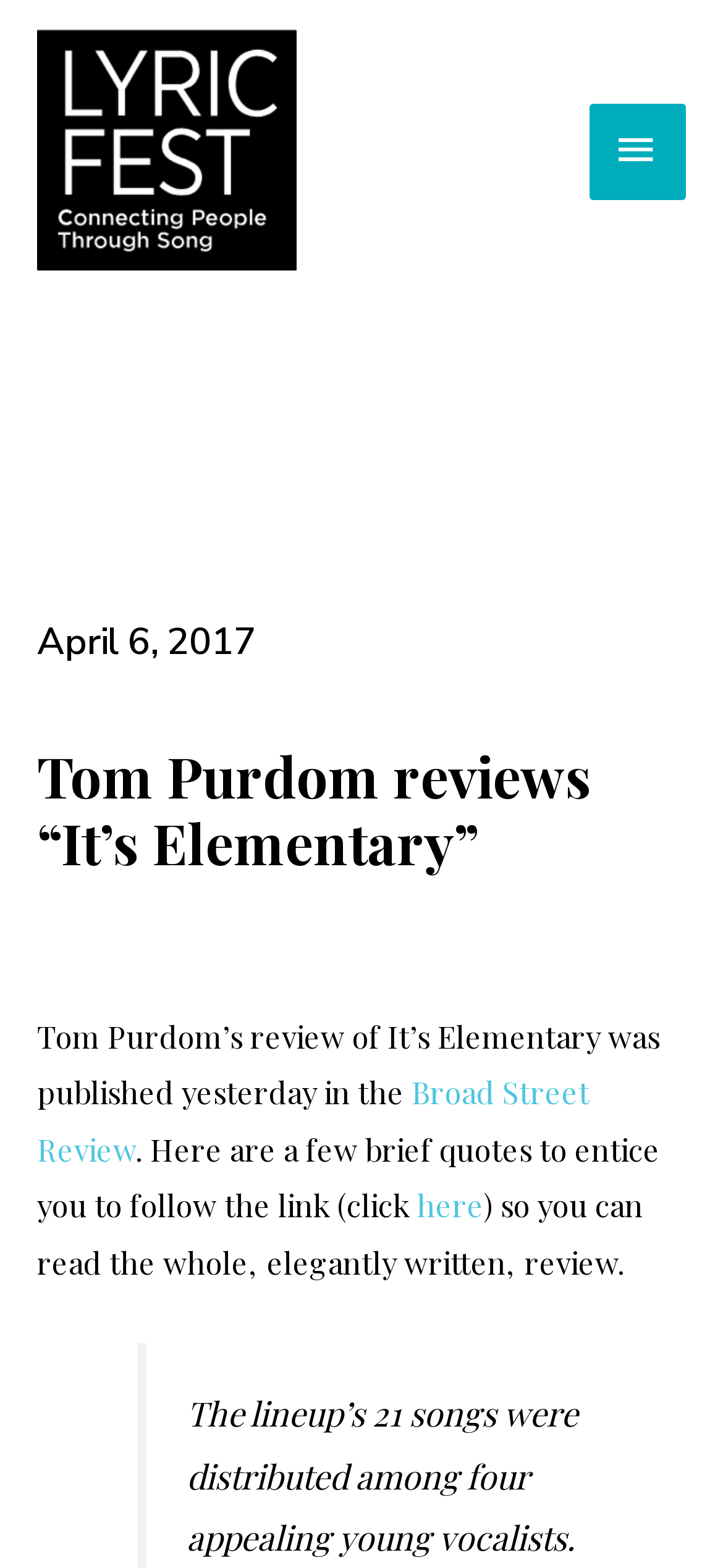What is the title of the reviewed work?
Look at the image and respond with a single word or a short phrase.

It’s Elementary